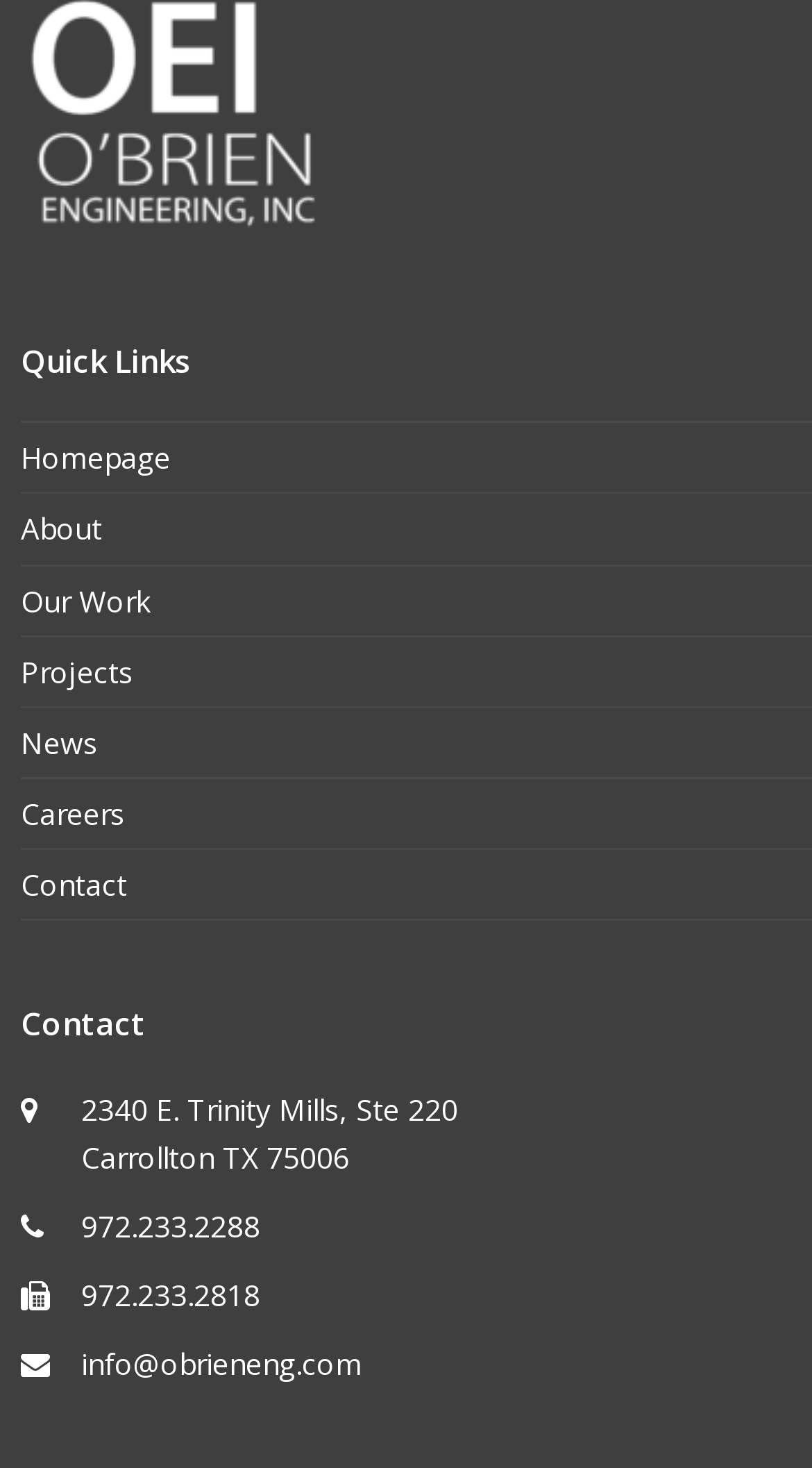Can you identify the bounding box coordinates of the clickable region needed to carry out this instruction: 'call 972.233.2288'? The coordinates should be four float numbers within the range of 0 to 1, stated as [left, top, right, bottom].

[0.1, 0.822, 0.321, 0.849]